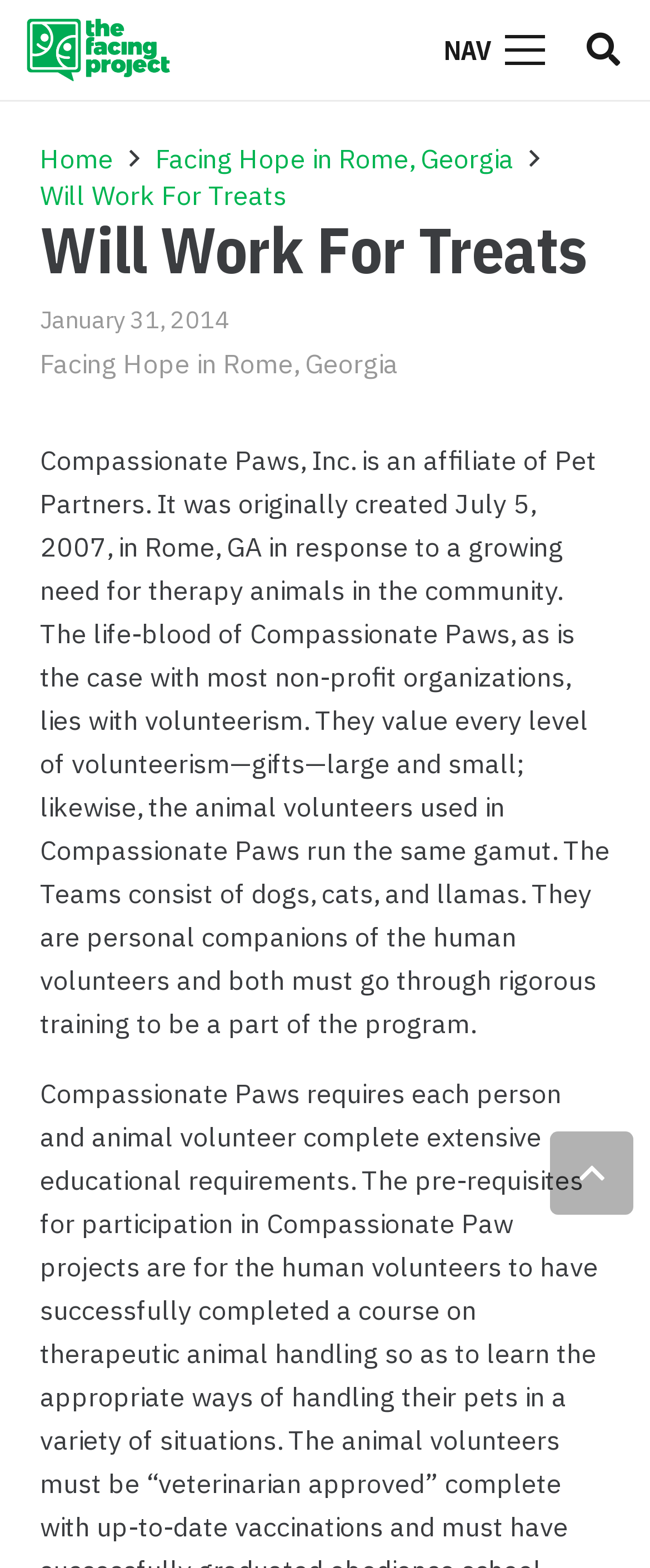Determine the bounding box coordinates of the region that needs to be clicked to achieve the task: "Back to top".

[0.846, 0.722, 0.974, 0.775]